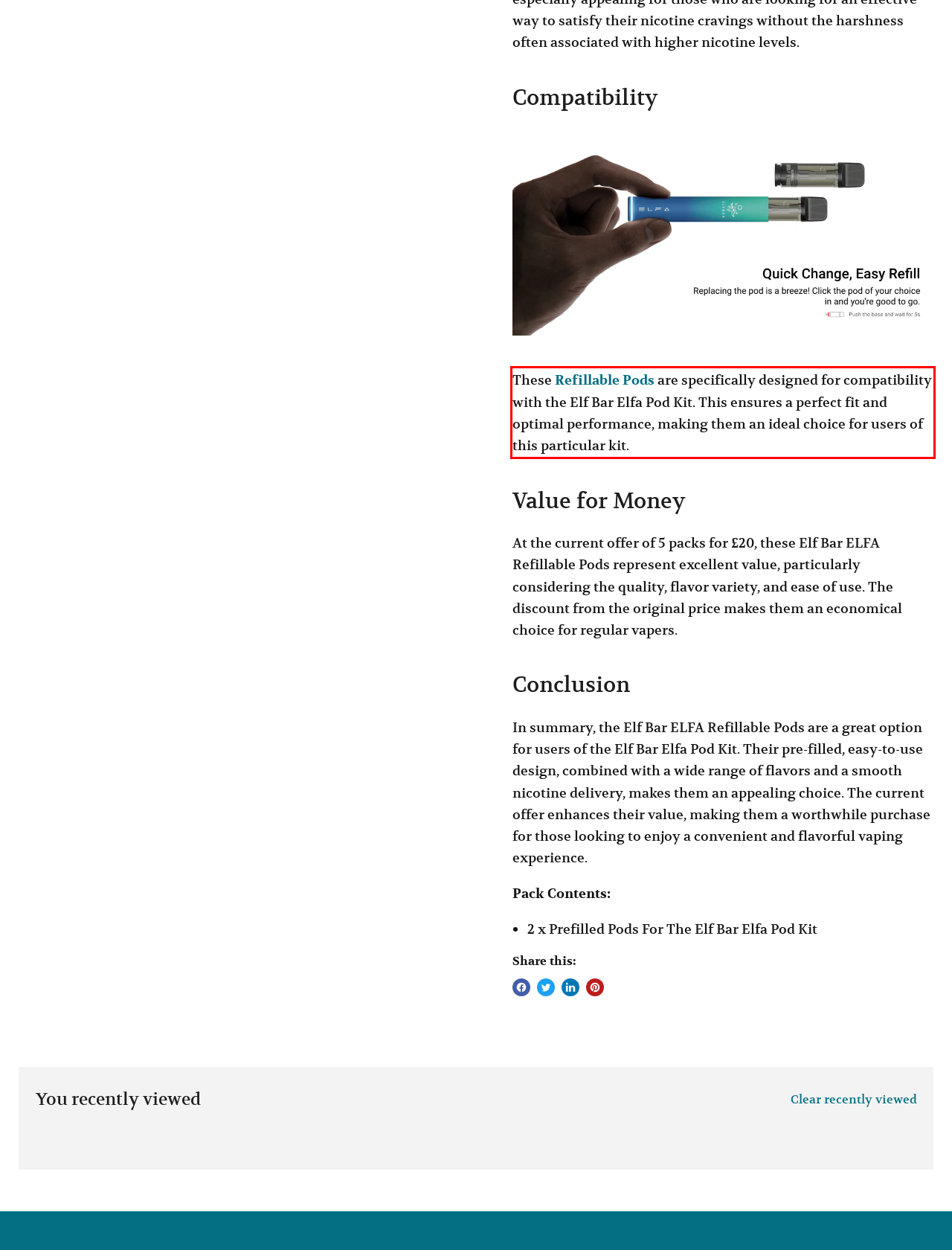Examine the screenshot of the webpage, locate the red bounding box, and generate the text contained within it.

These Refillable Pods are specifically designed for compatibility with the Elf Bar Elfa Pod Kit. This ensures a perfect fit and optimal performance, making them an ideal choice for users of this particular kit.